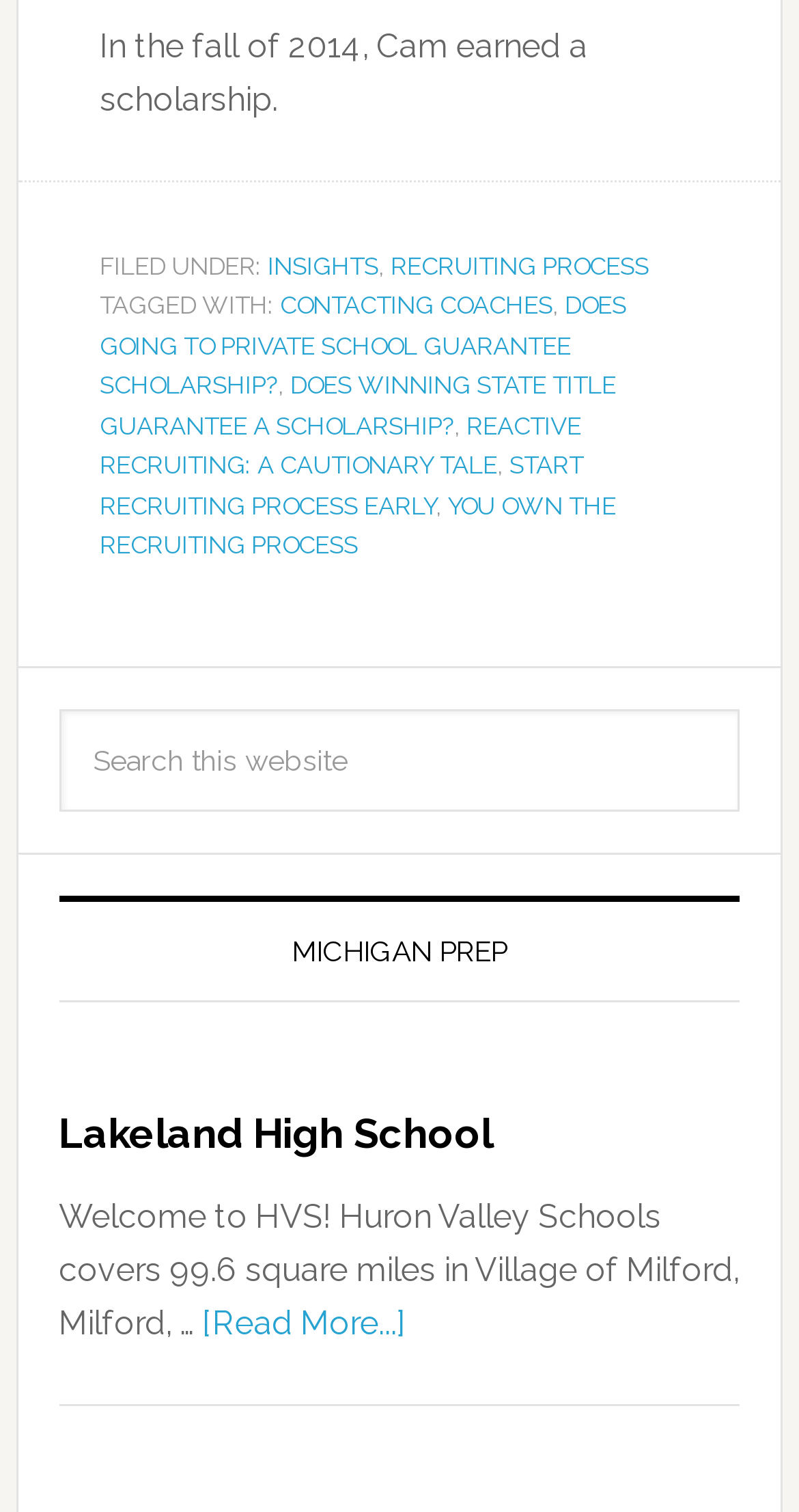Determine the bounding box for the UI element that matches this description: "Contacting coaches".

[0.351, 0.193, 0.692, 0.212]